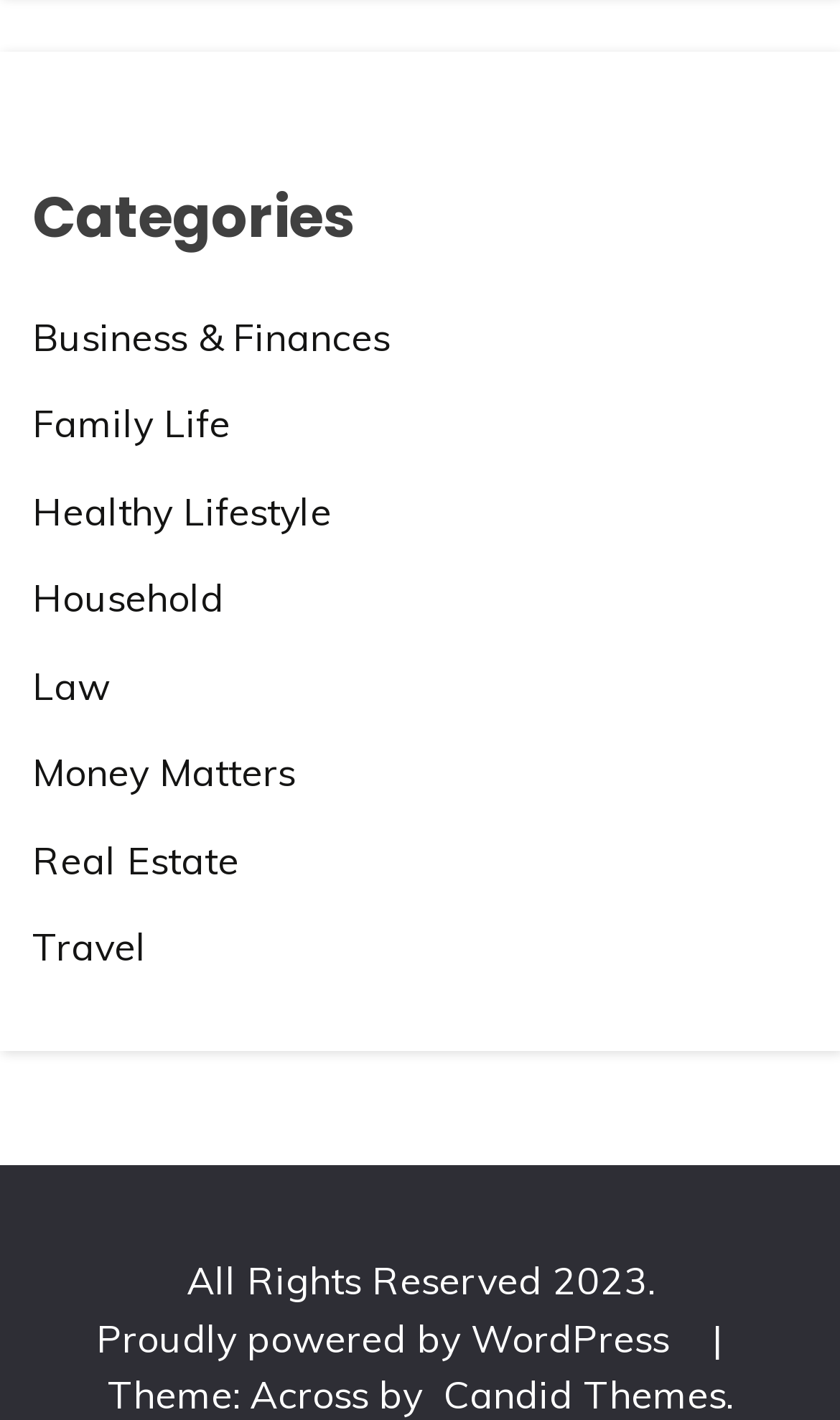Pinpoint the bounding box coordinates of the clickable element needed to complete the instruction: "Go to Travel". The coordinates should be provided as four float numbers between 0 and 1: [left, top, right, bottom].

[0.038, 0.649, 0.174, 0.683]